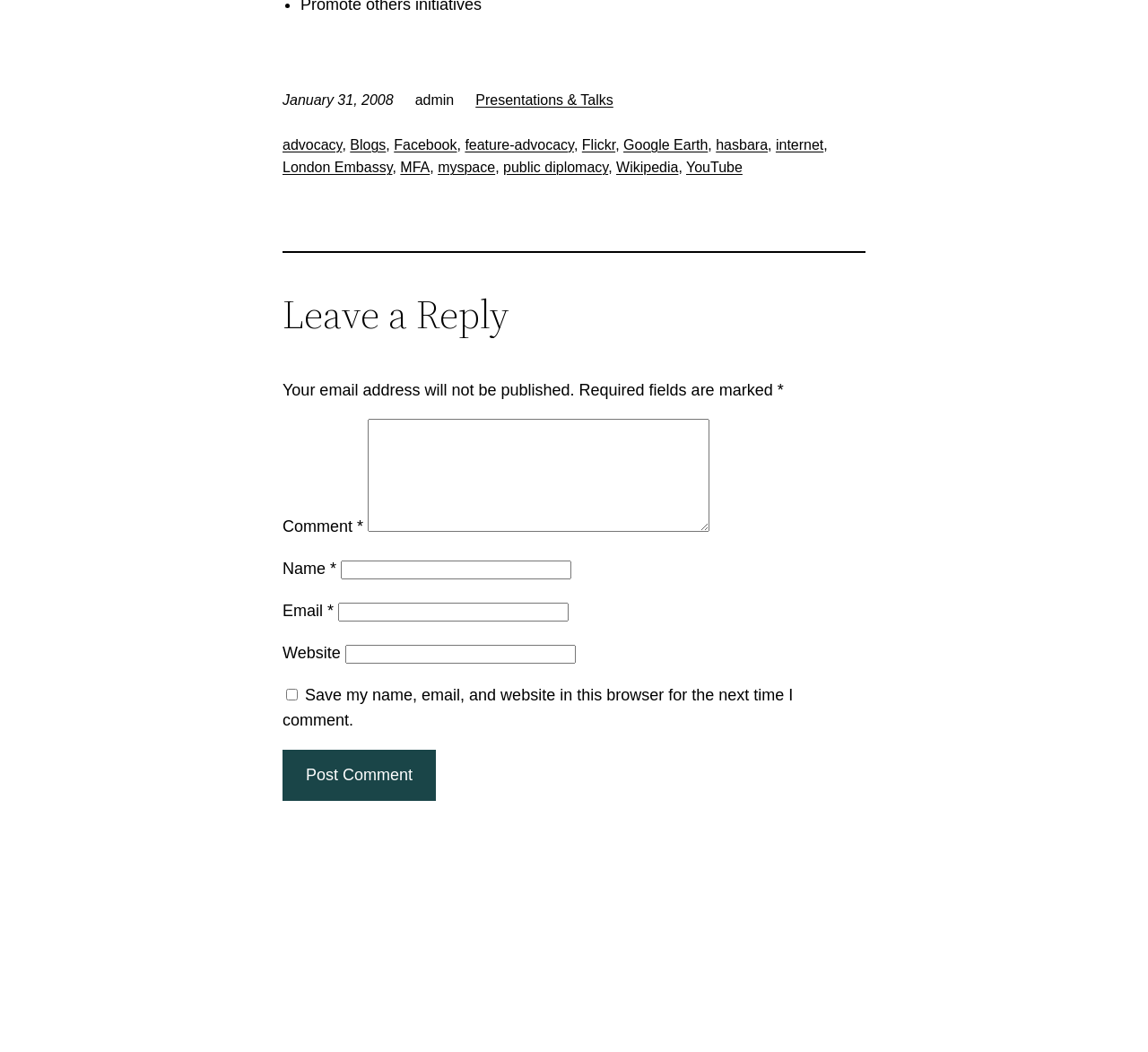What are the links below 'admin'?
Use the screenshot to answer the question with a single word or phrase.

Various links